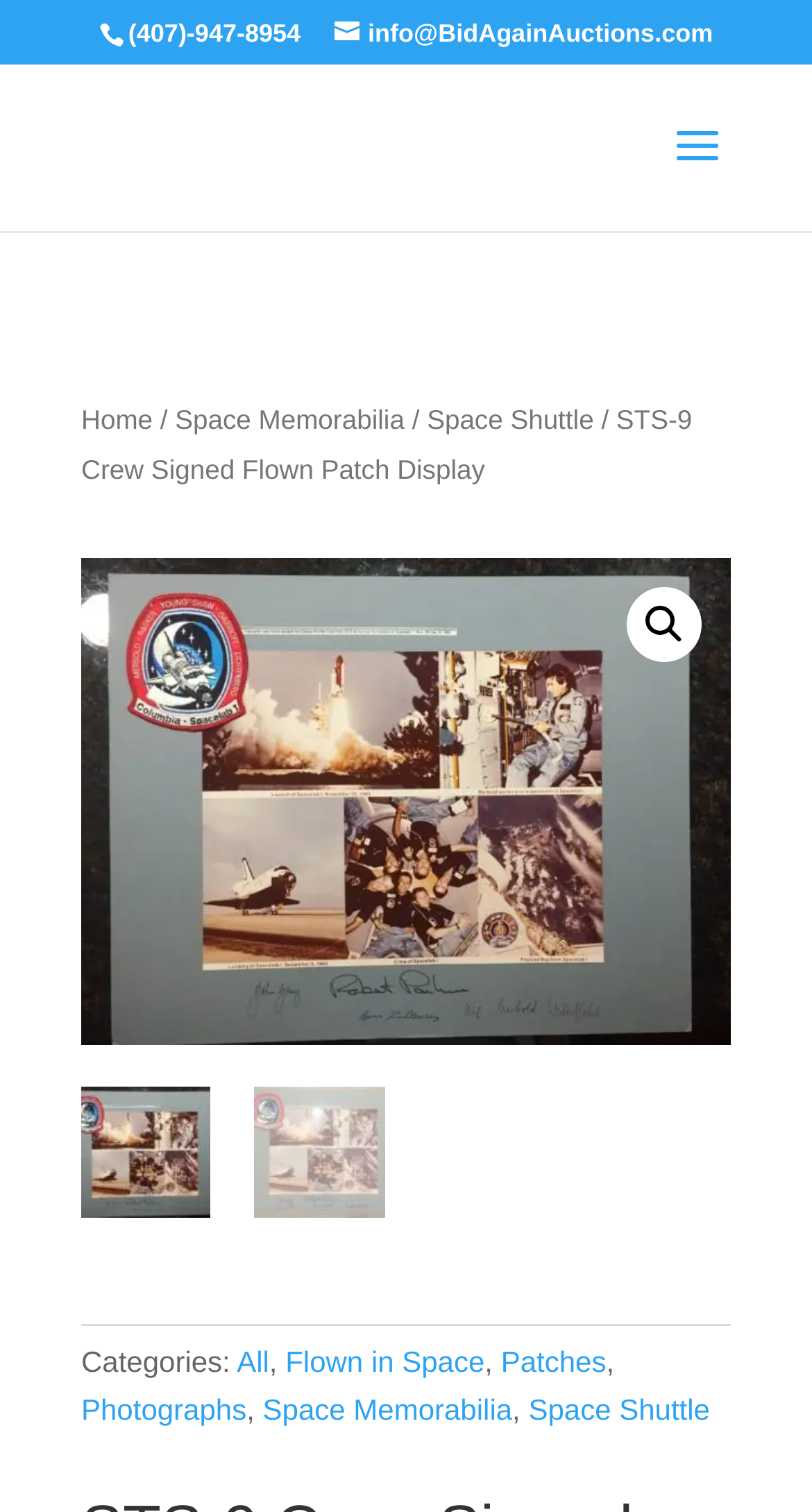Refer to the image and offer a detailed explanation in response to the question: What is the status of the item?

I determined the answer by looking at the StaticText element with the text 'Sold' at coordinates [0.036, 0.018, 0.103, 0.037]. This indicates that the item has been sold.